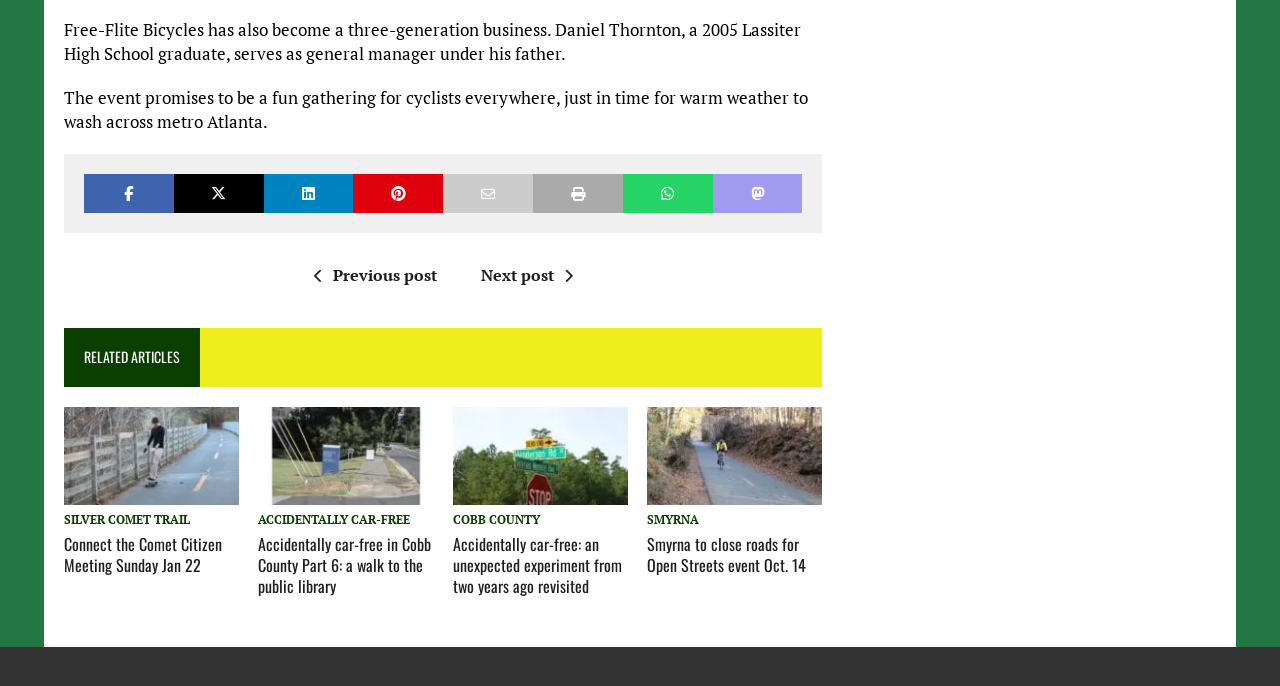Locate the bounding box coordinates of the clickable region necessary to complete the following instruction: "Read the article about Smyrna to close roads for Open Streets event". Provide the coordinates in the format of four float numbers between 0 and 1, i.e., [left, top, right, bottom].

[0.505, 0.779, 0.642, 0.839]